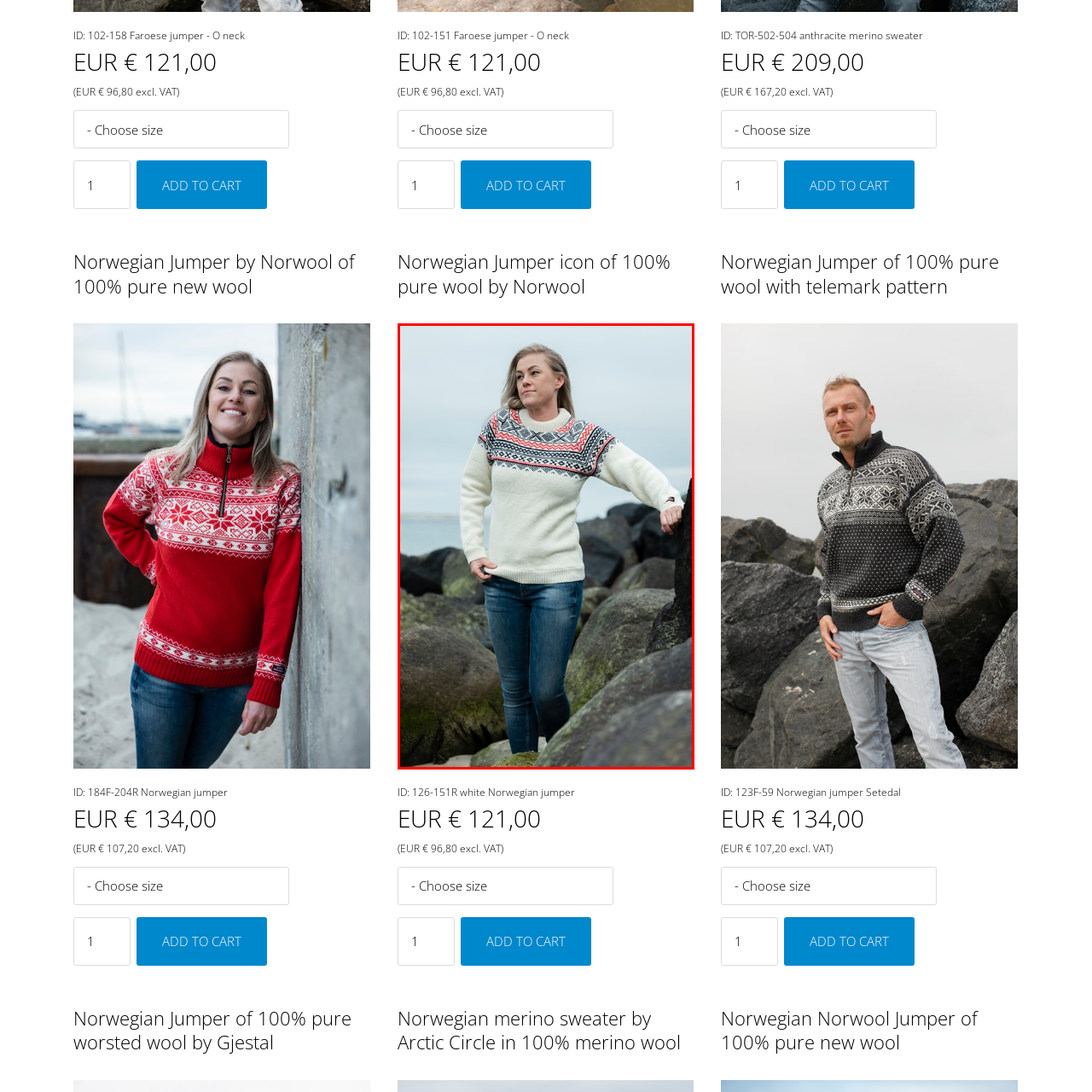What is the material of the Norwegian-style knit sweater?
Focus on the red bounded area in the image and respond to the question with a concise word or phrase.

100% wool